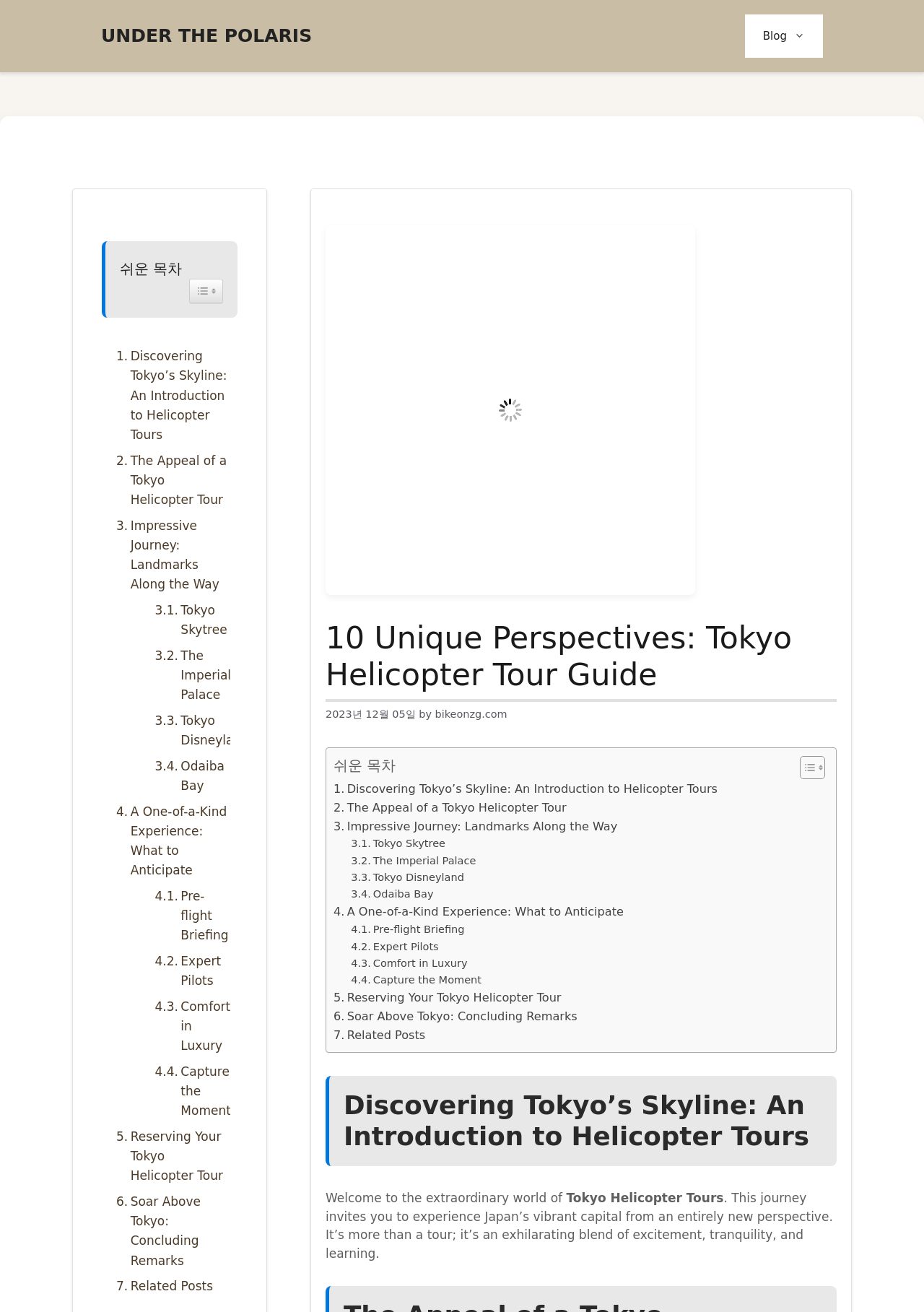Identify the bounding box for the UI element that is described as follows: "bikeonzg.com".

[0.471, 0.54, 0.549, 0.549]